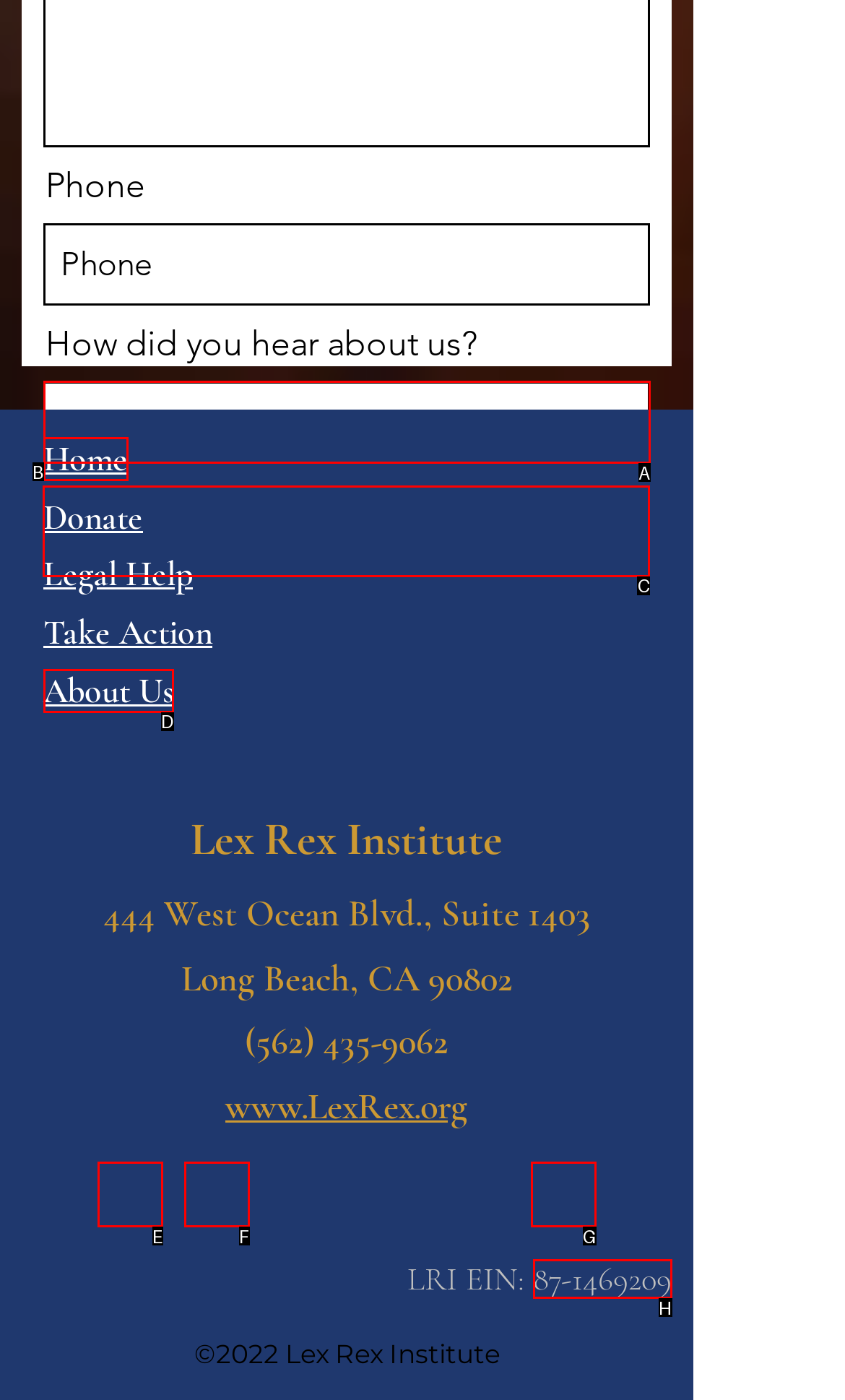Based on the choices marked in the screenshot, which letter represents the correct UI element to perform the task: Click Submit?

C